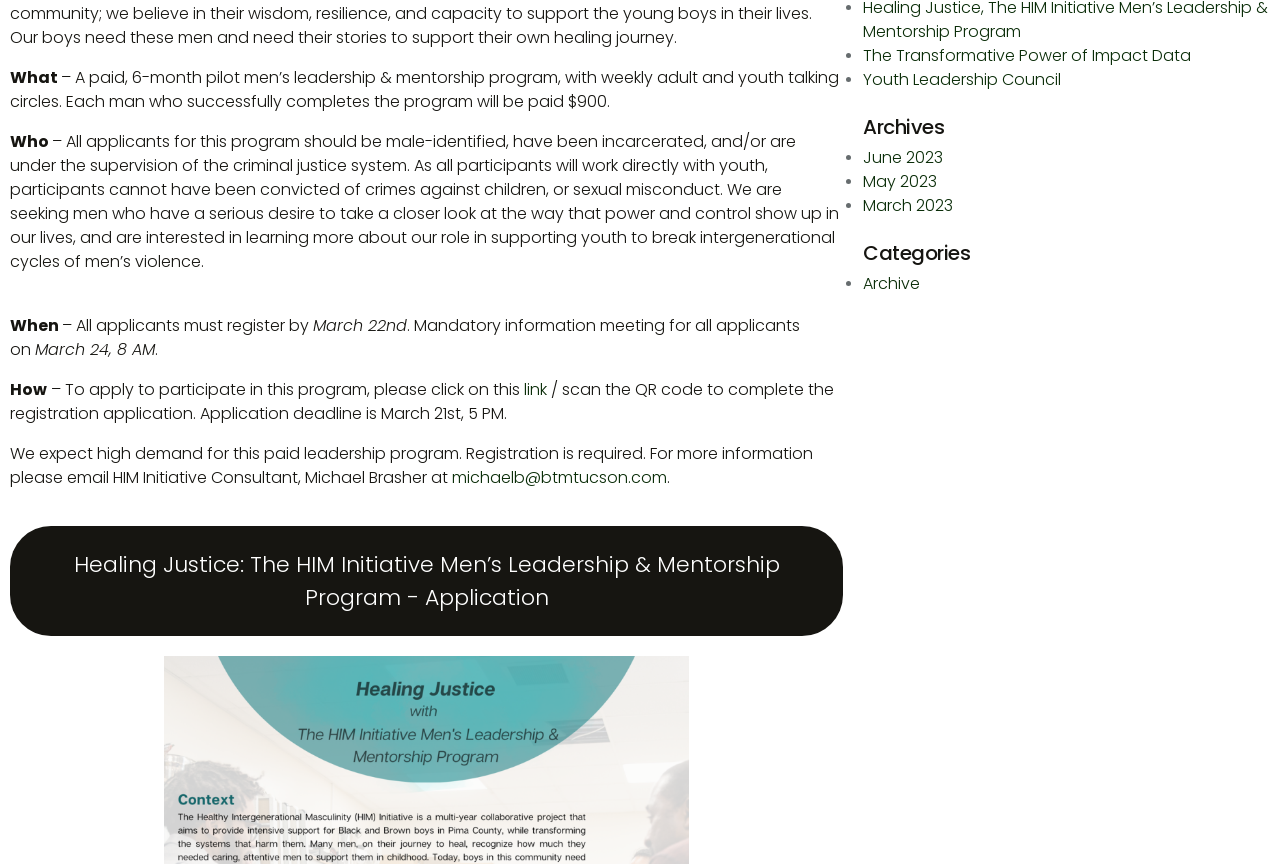Identify the bounding box for the described UI element: "March 2023".

[0.674, 0.225, 0.745, 0.251]